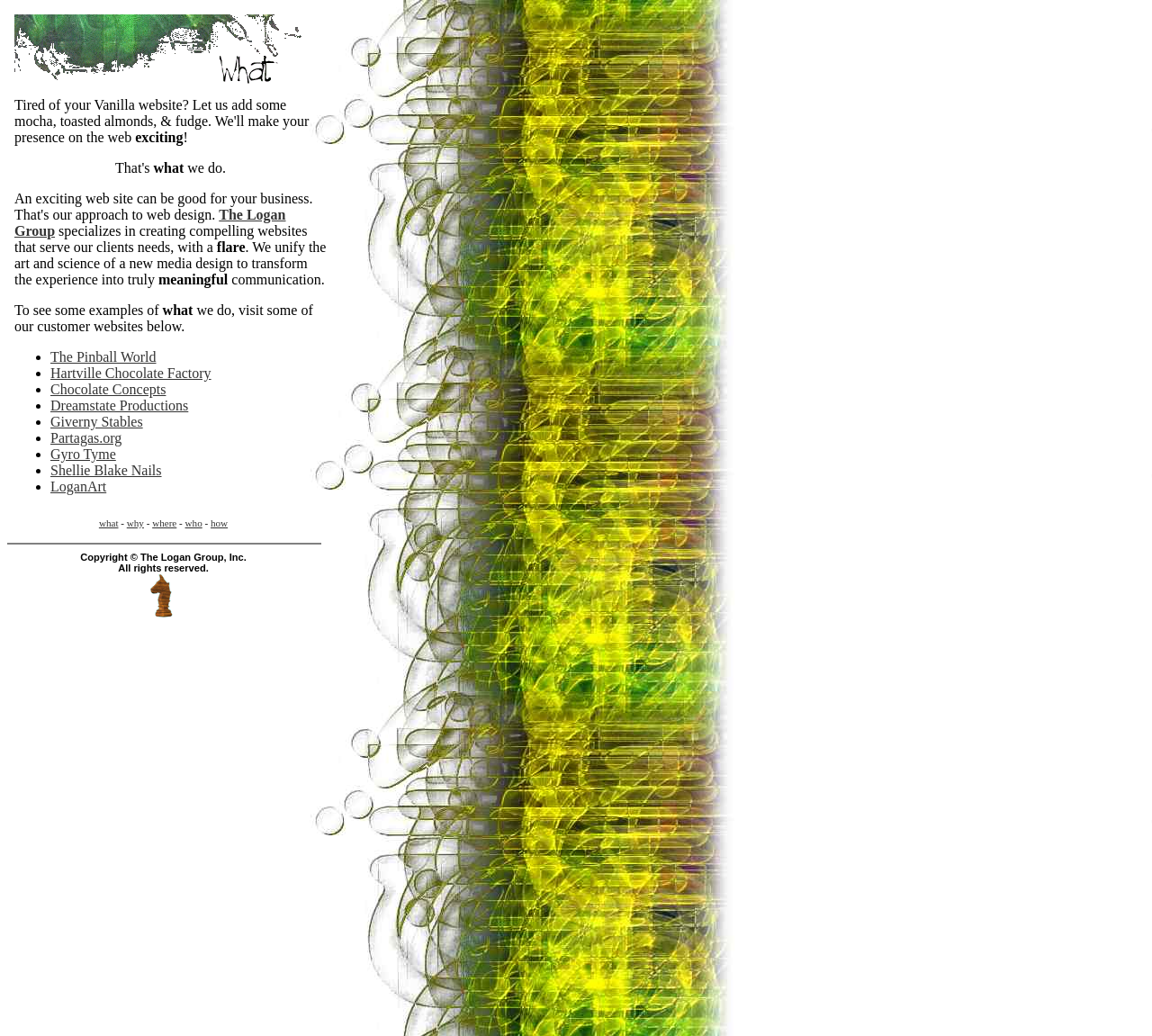What does The Logan Group specialize in?
Please use the visual content to give a single word or phrase answer.

creating compelling websites